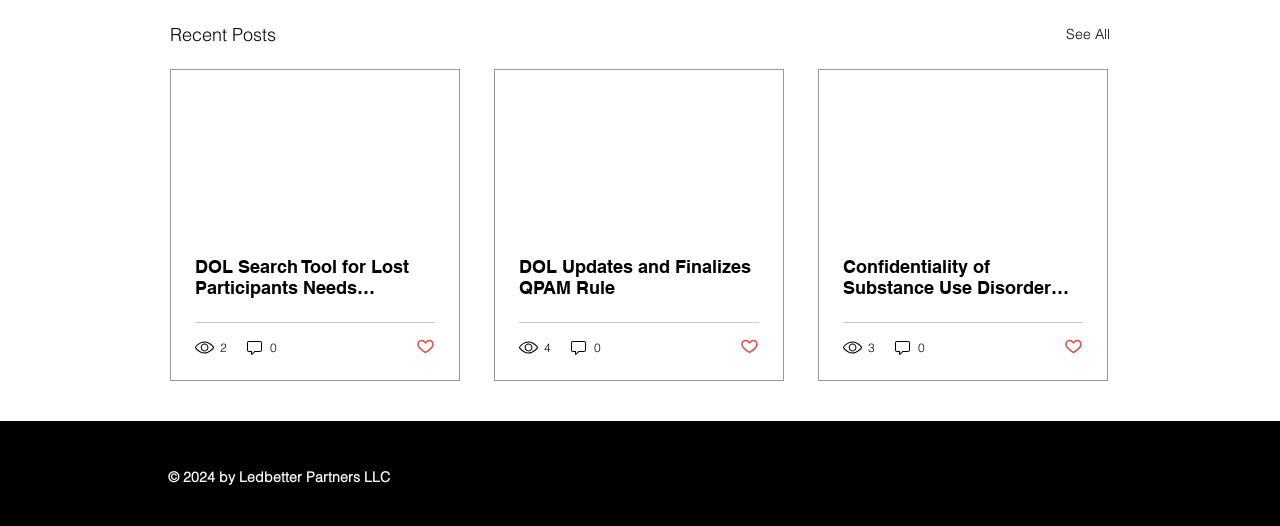Please identify the bounding box coordinates of the clickable area that will fulfill the following instruction: "Like the post about DOL Updates and Finalizes QPAM Rule". The coordinates should be in the format of four float numbers between 0 and 1, i.e., [left, top, right, bottom].

[0.578, 0.64, 0.593, 0.68]